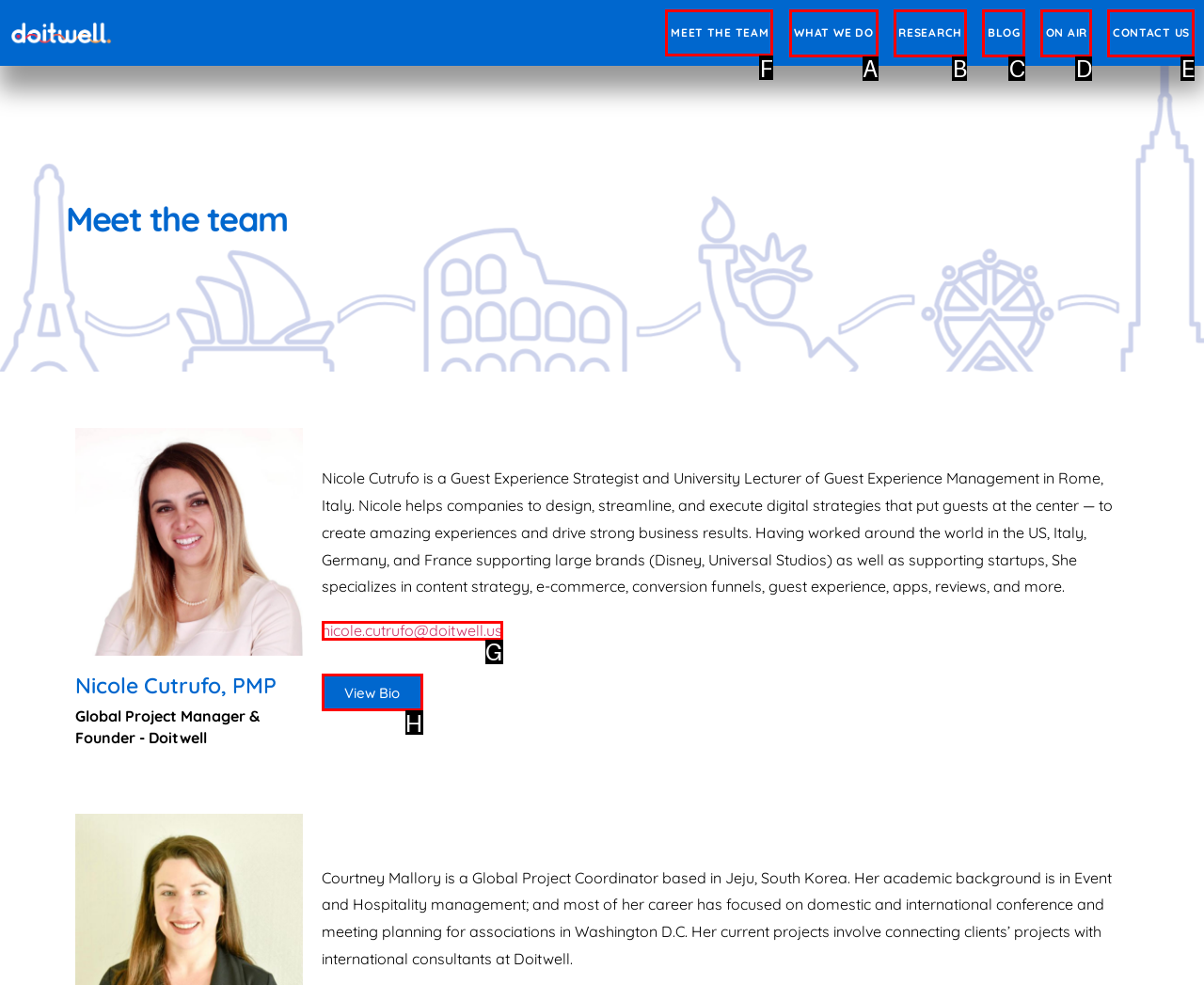Given the task: View the search form, point out the letter of the appropriate UI element from the marked options in the screenshot.

None